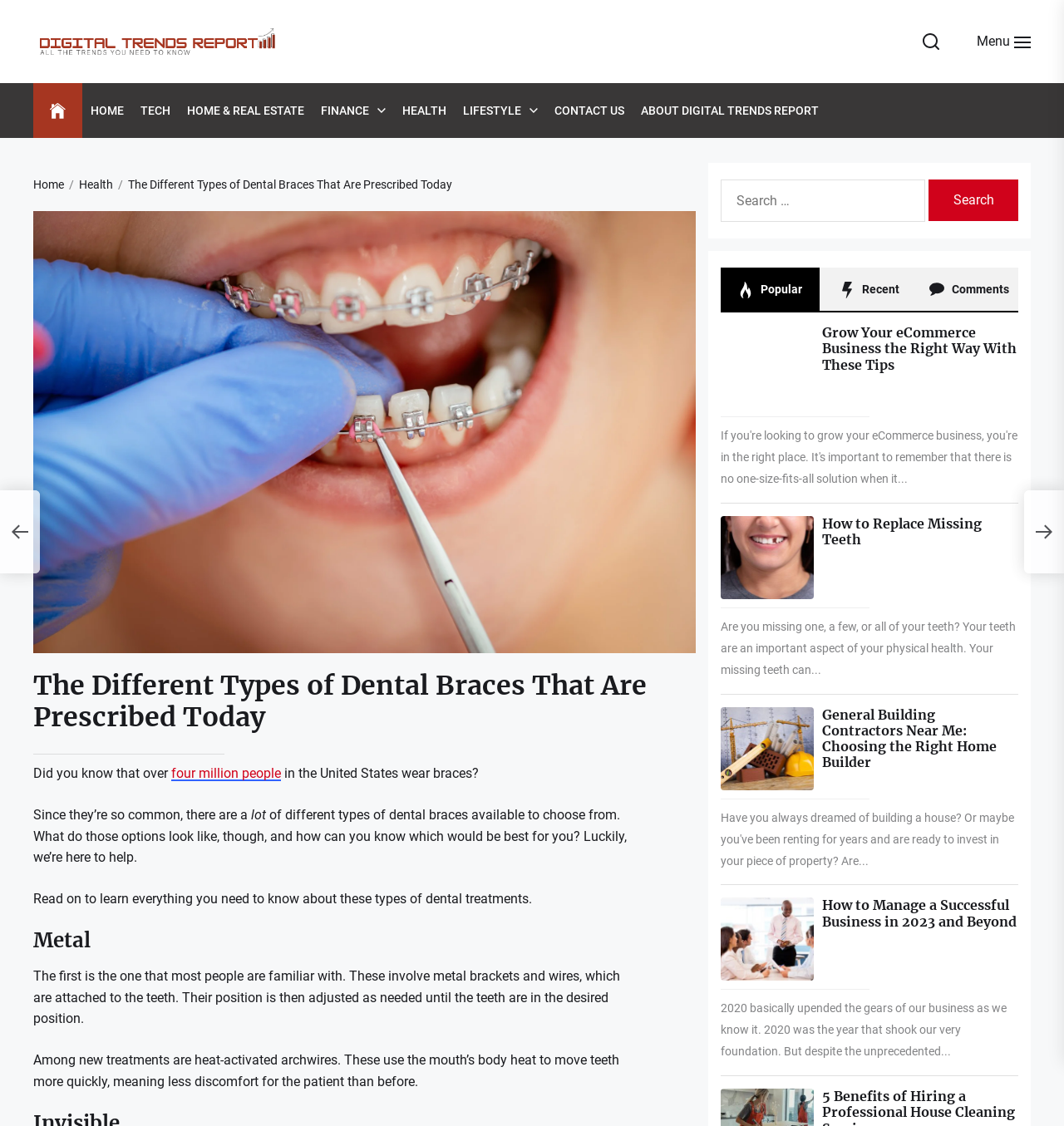Can you locate the main headline on this webpage and provide its text content?

The Different Types of Dental Braces That Are Prescribed Today